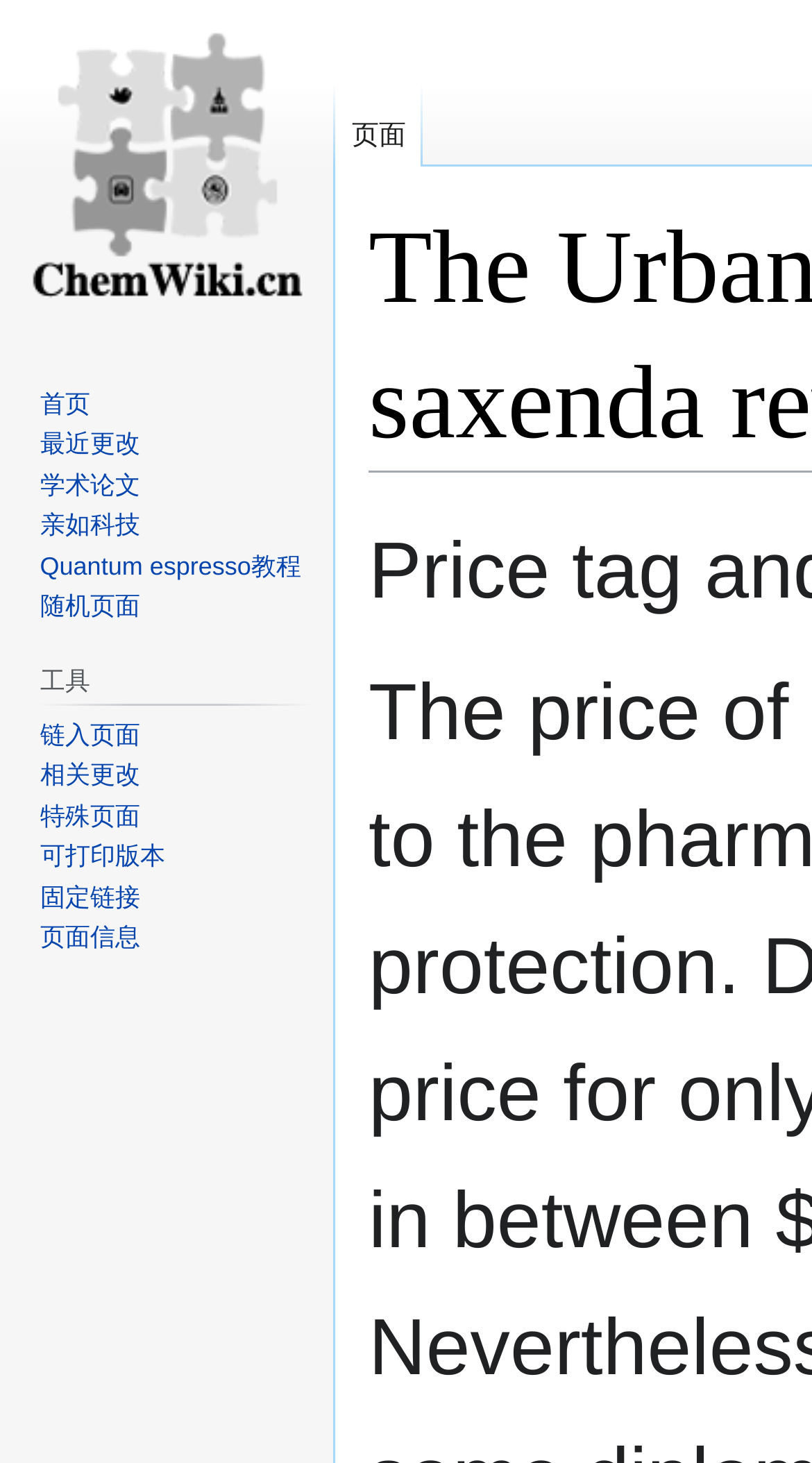Can you identify the bounding box coordinates of the clickable region needed to carry out this instruction: 'visit homepage'? The coordinates should be four float numbers within the range of 0 to 1, stated as [left, top, right, bottom].

[0.0, 0.0, 0.41, 0.228]